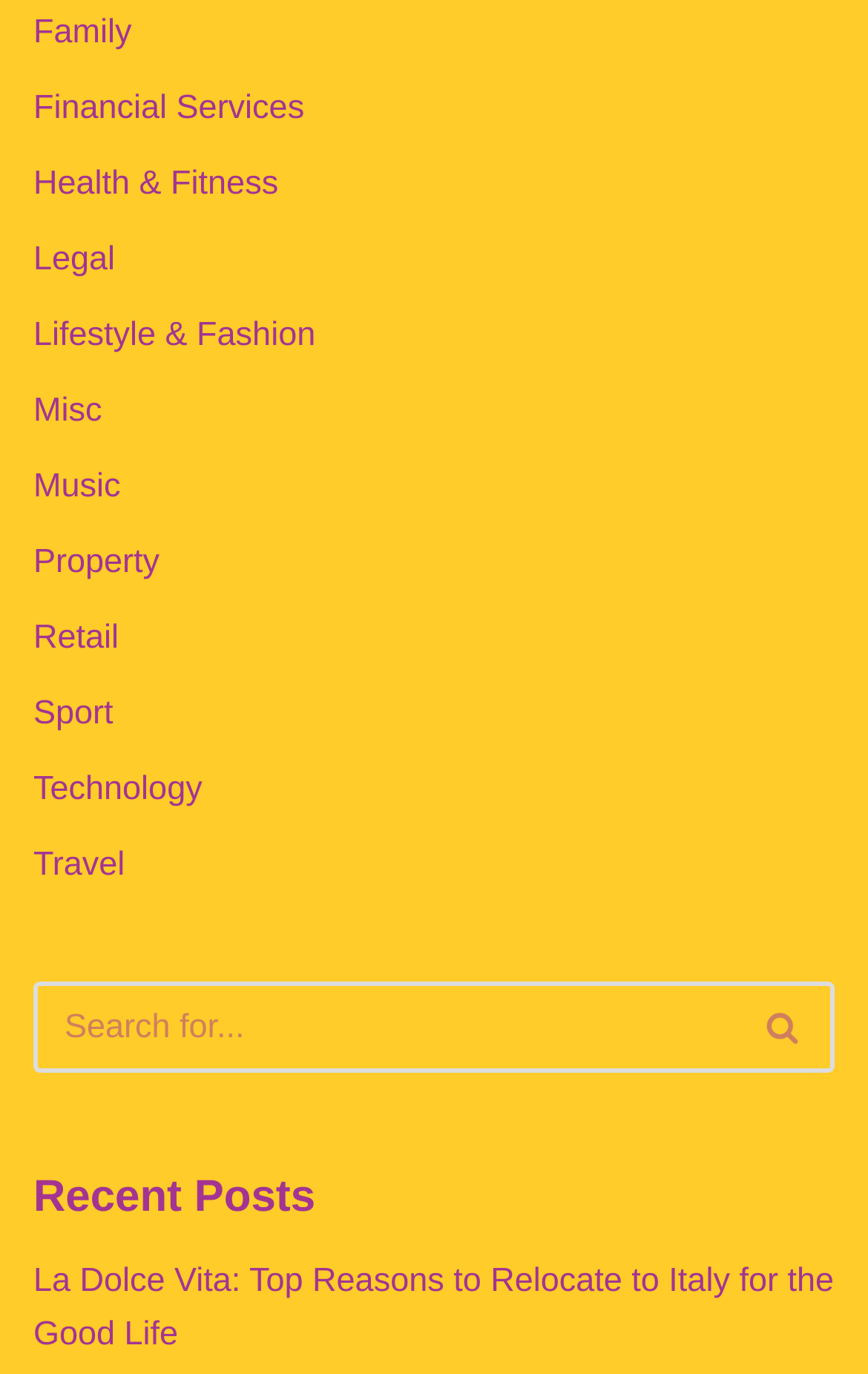What is the purpose of the search box?
Refer to the screenshot and answer in one word or phrase.

To search